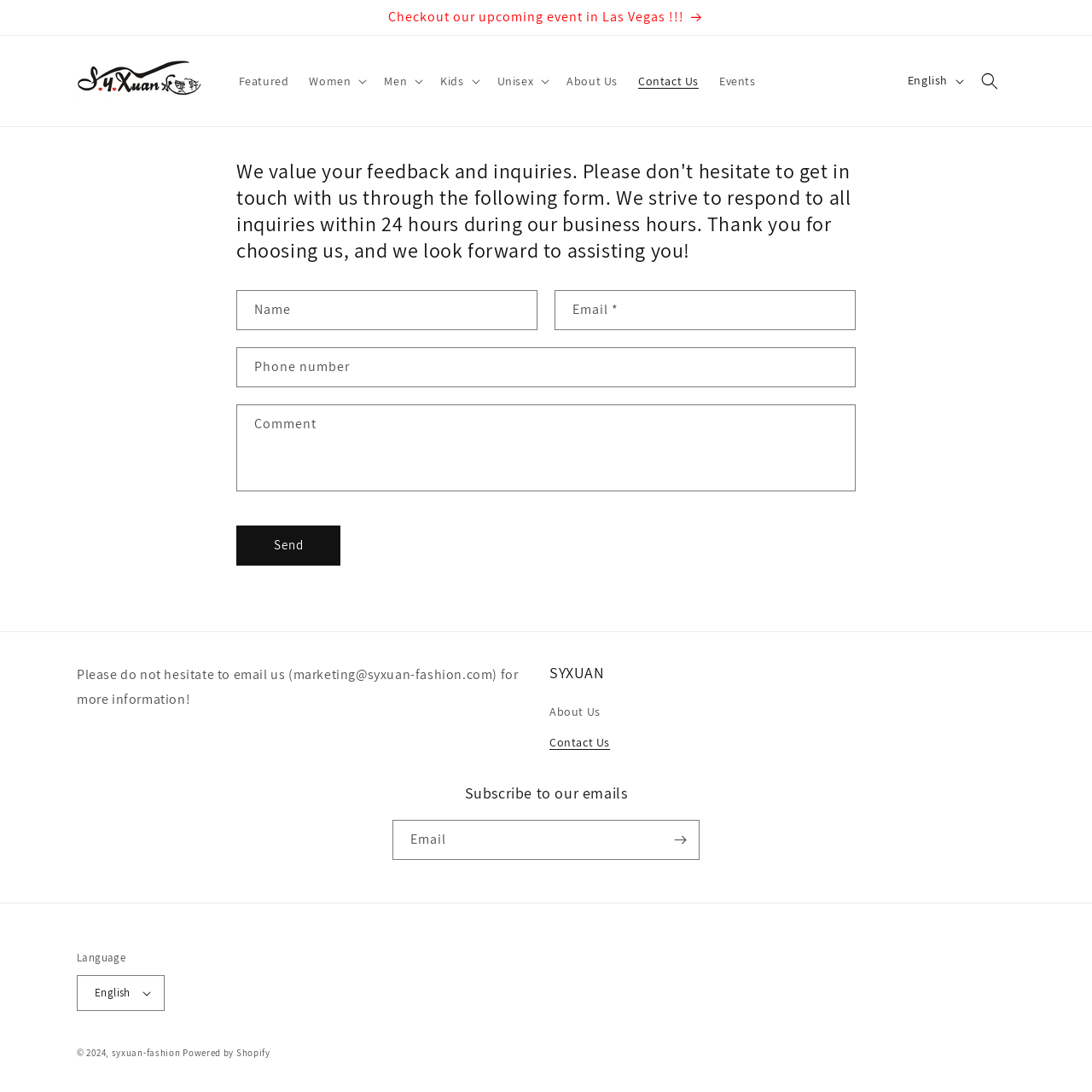Observe the image and answer the following question in detail: What is the company name?

The company name can be found in the top-left corner of the webpage, where it says 'syxuan-fashion' in the logo. It is also mentioned in the footer section as '© 2024, syxuan-fashion'.